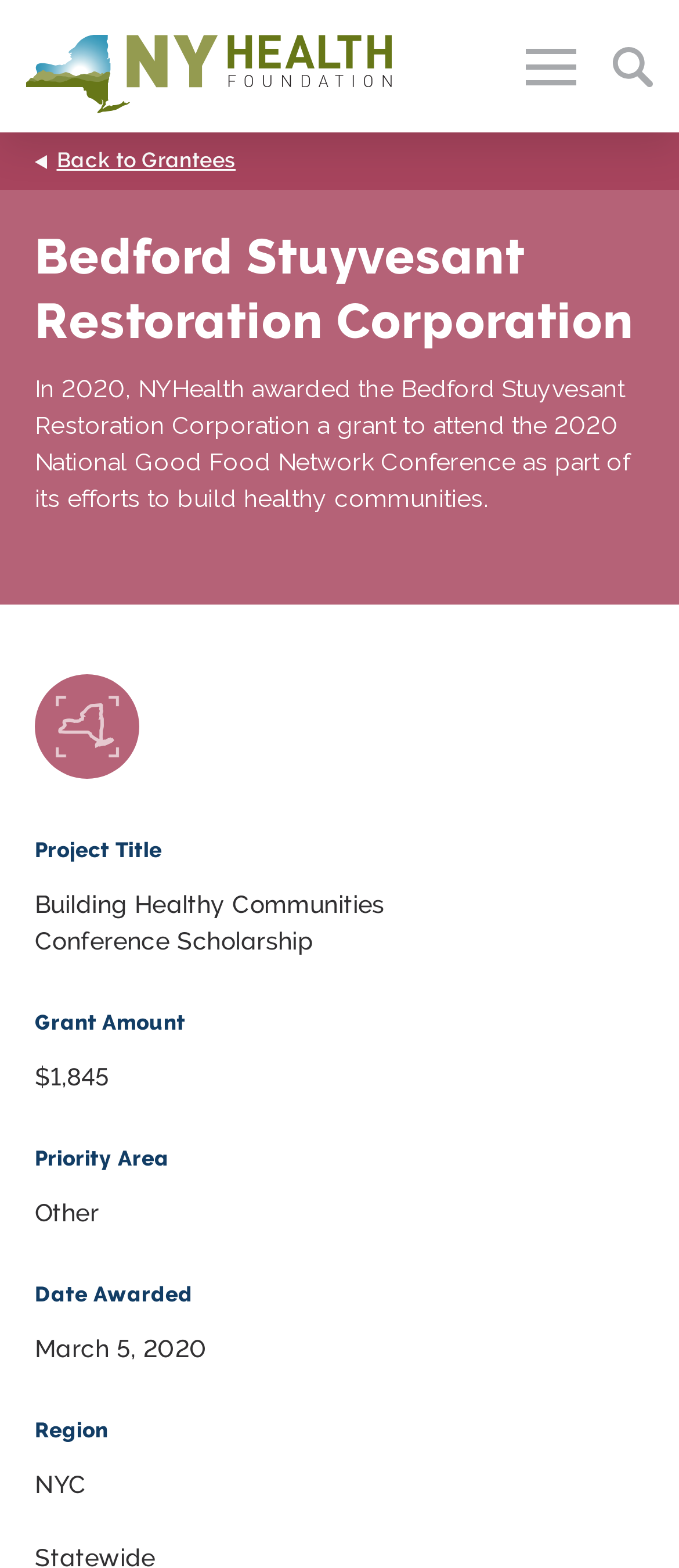Please provide a brief answer to the following inquiry using a single word or phrase:
How much was the grant amount?

$1,845